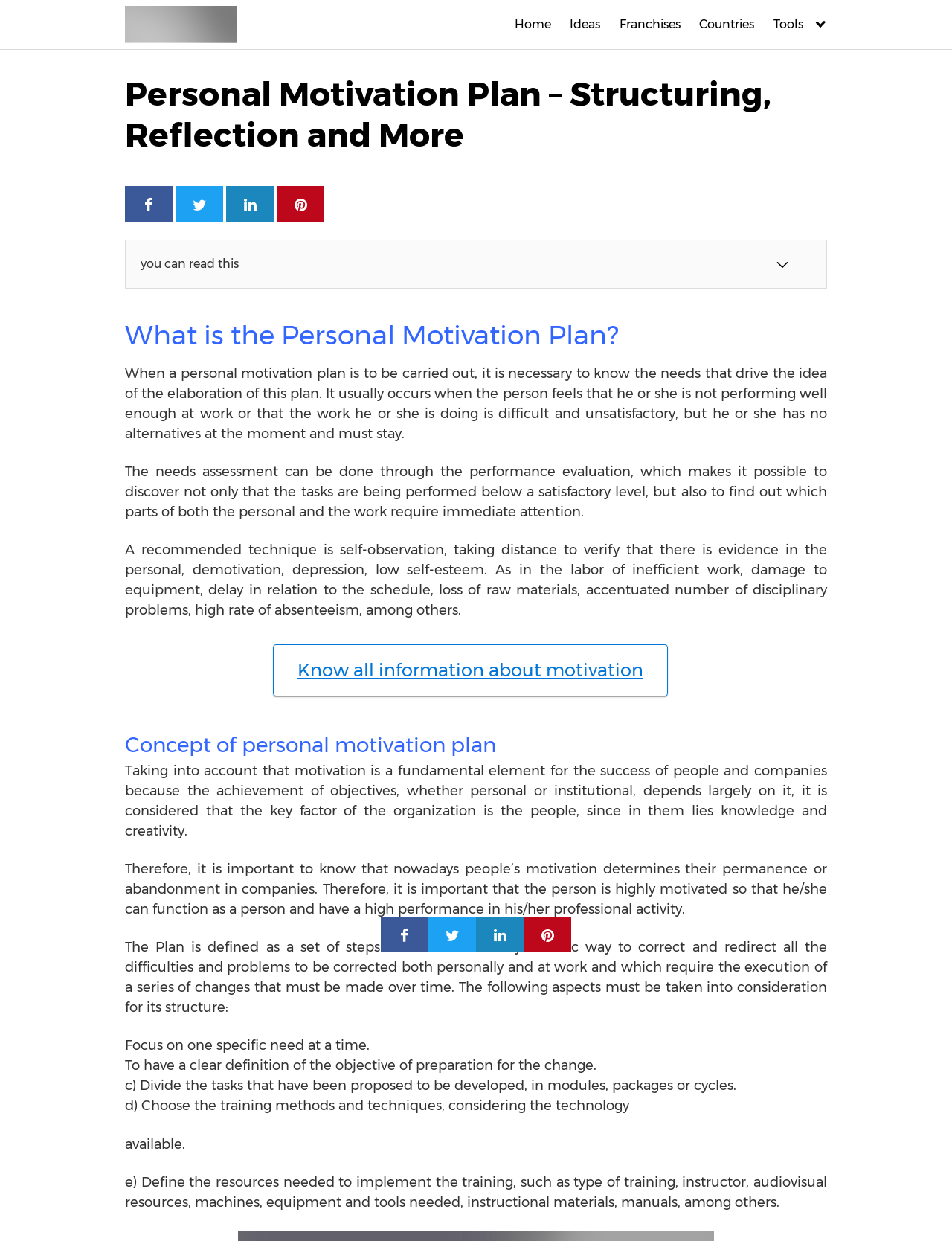Locate the headline of the webpage and generate its content.

Personal Motivation Plan – Structuring, Reflection and More